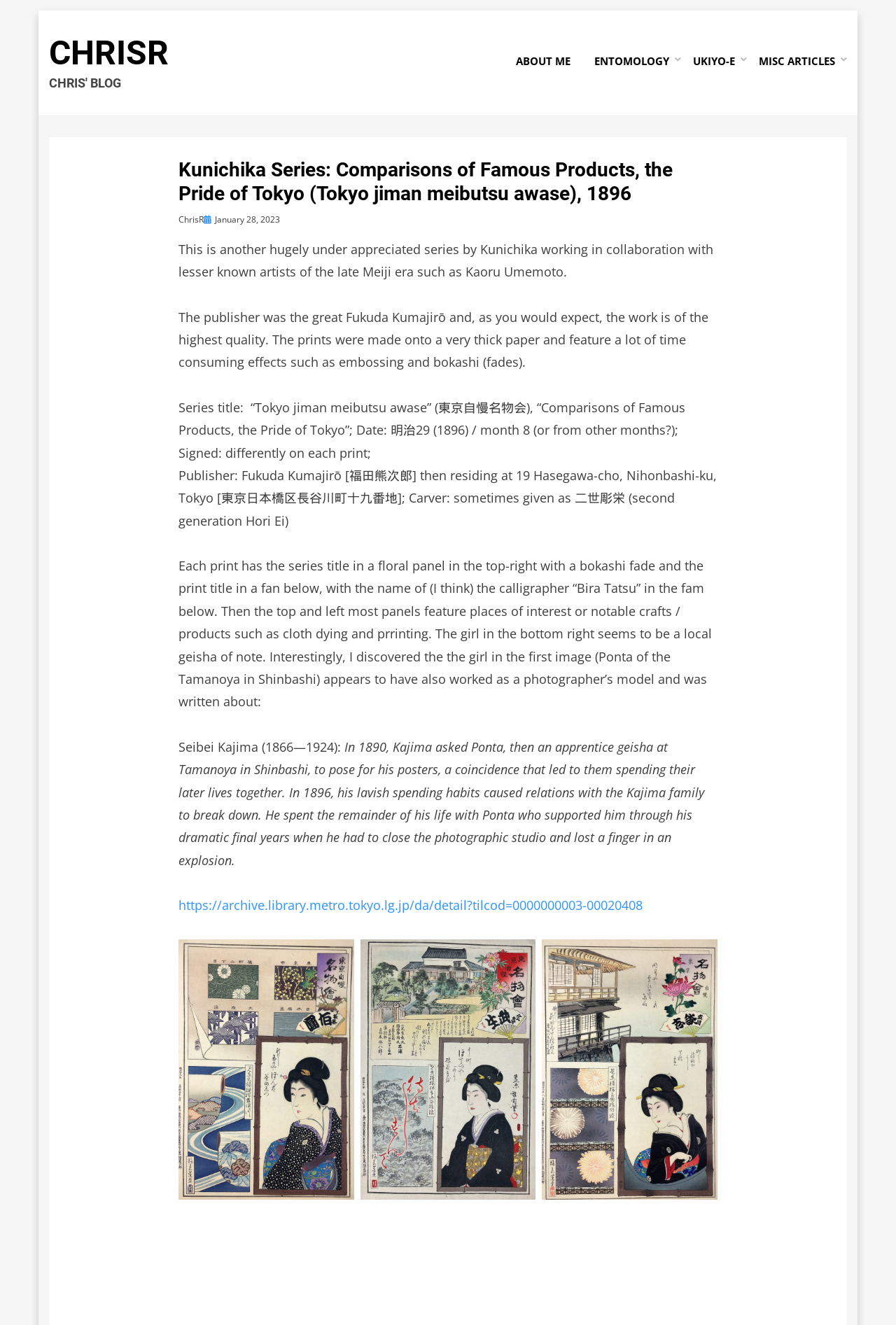What is the date of this article? Analyze the screenshot and reply with just one word or a short phrase.

January 28, 2023